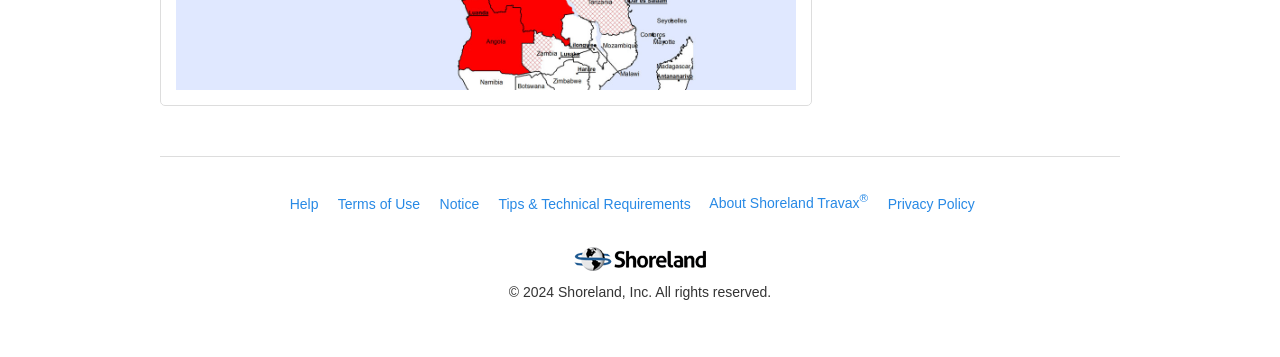From the webpage screenshot, identify the region described by Help. Provide the bounding box coordinates as (top-left x, top-left y, bottom-right x, bottom-right y), with each value being a floating point number between 0 and 1.

[0.226, 0.547, 0.249, 0.592]